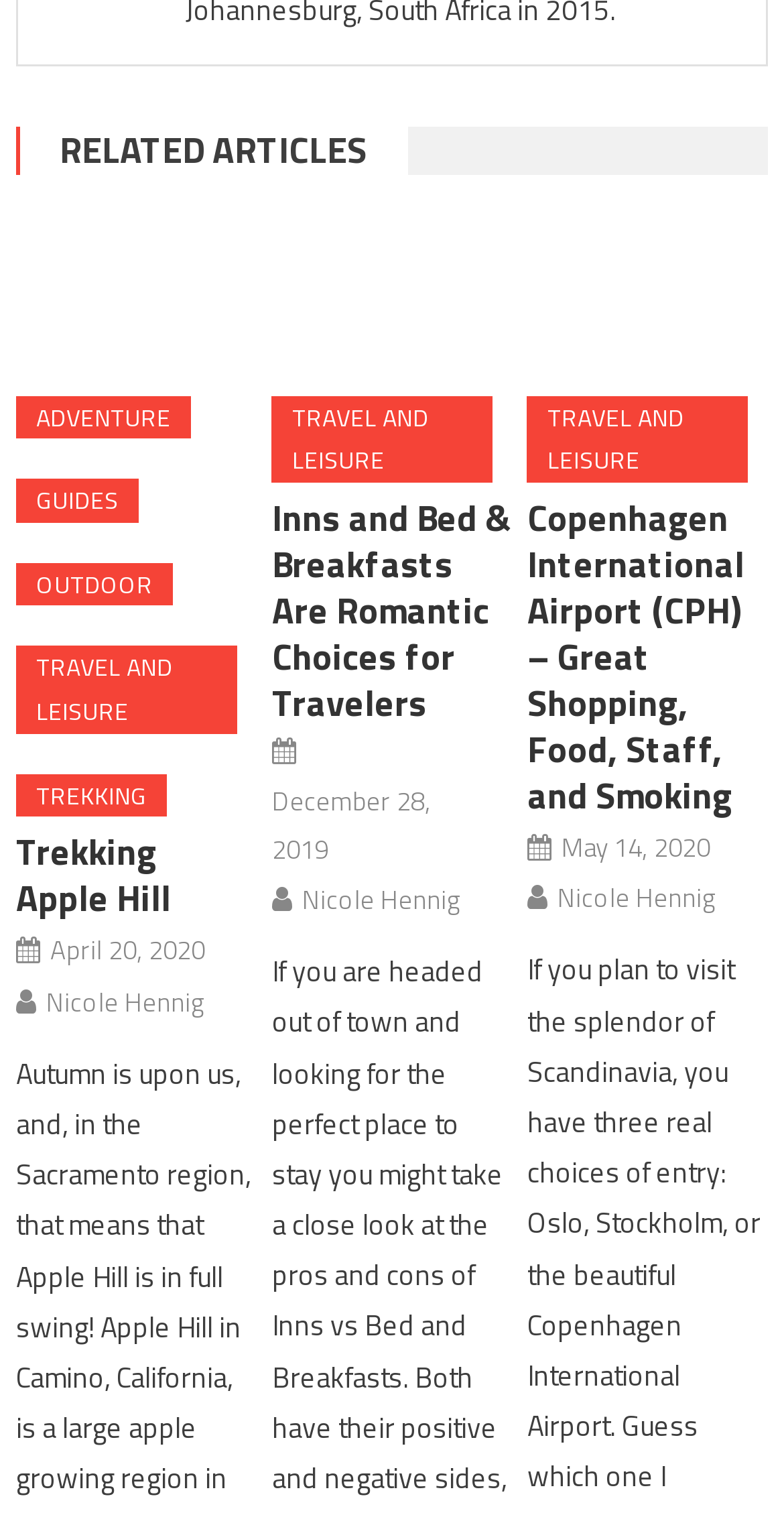Provide a brief response to the question below using a single word or phrase: 
Who is the author of the article 'Inns and Bed & Breakfasts Are Romantic Choices for Travelers'?

Nicole Hennig